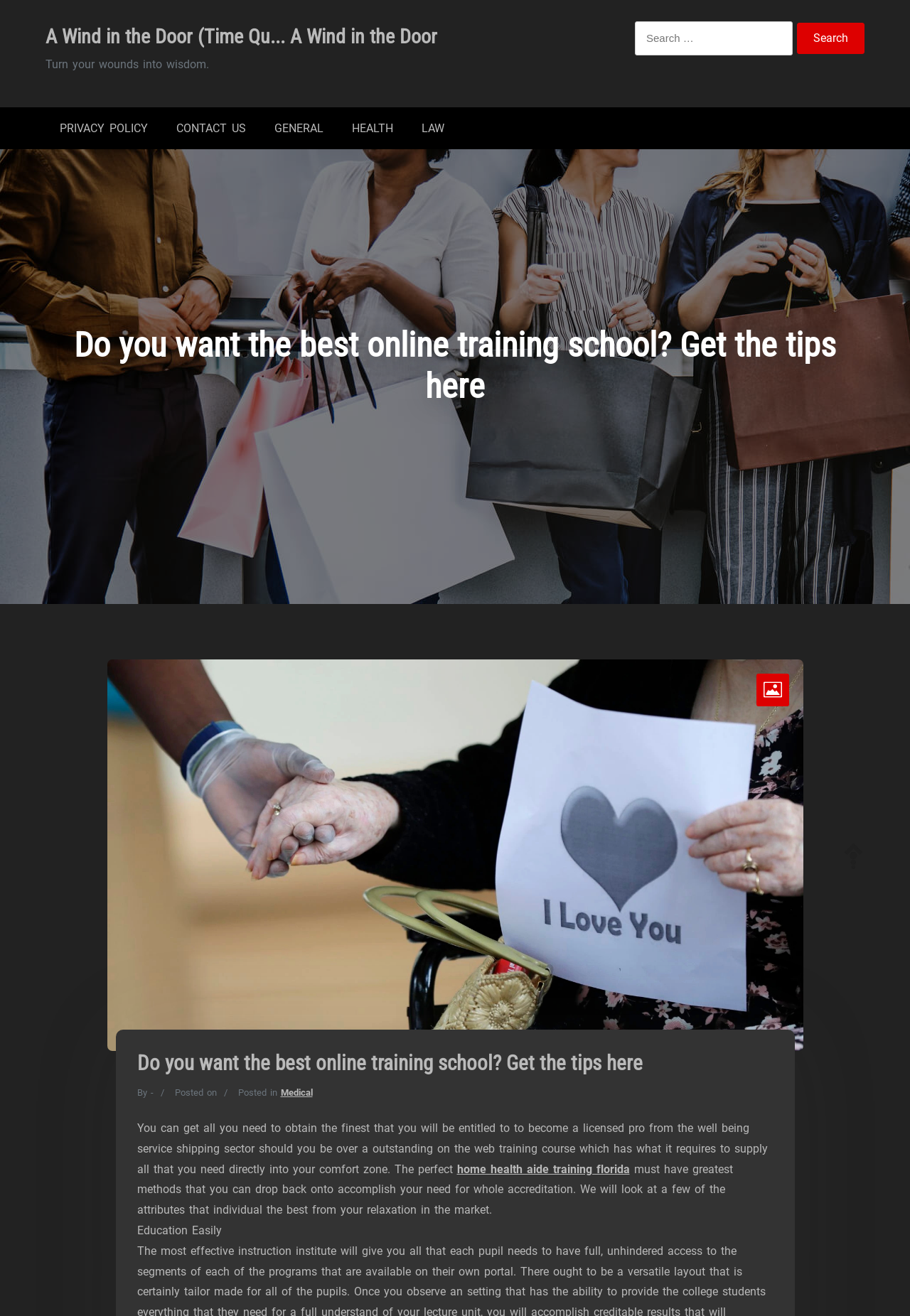Answer the question with a brief word or phrase:
What is the category of the link 'home health aide training florida'?

Medical